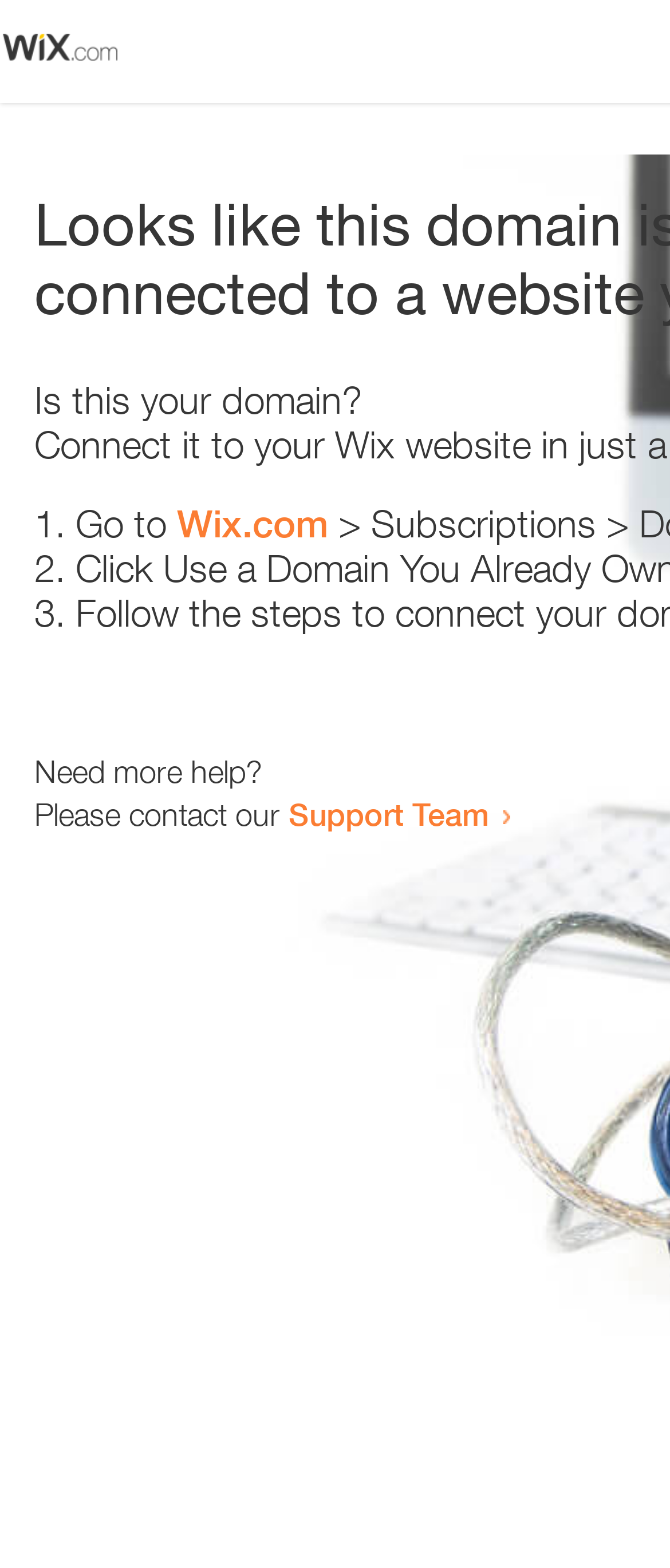Please find the bounding box coordinates in the format (top-left x, top-left y, bottom-right x, bottom-right y) for the given element description. Ensure the coordinates are floating point numbers between 0 and 1. Description: Wix.com

[0.264, 0.32, 0.49, 0.348]